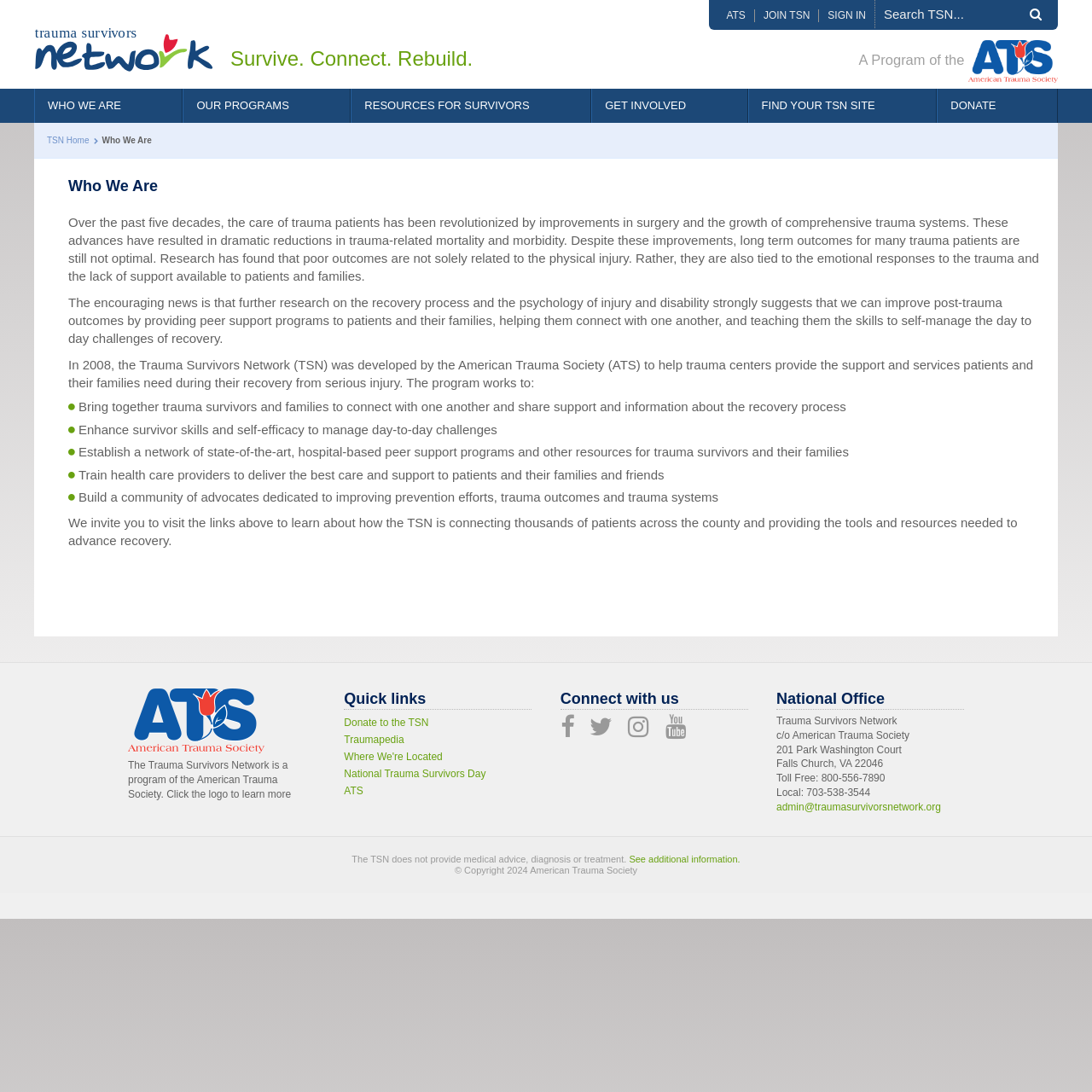Using the provided description: "Peer Visitation", find the bounding box coordinates of the corresponding UI element. The output should be four float numbers between 0 and 1, in the format [left, top, right, bottom].

[0.168, 0.112, 0.321, 0.138]